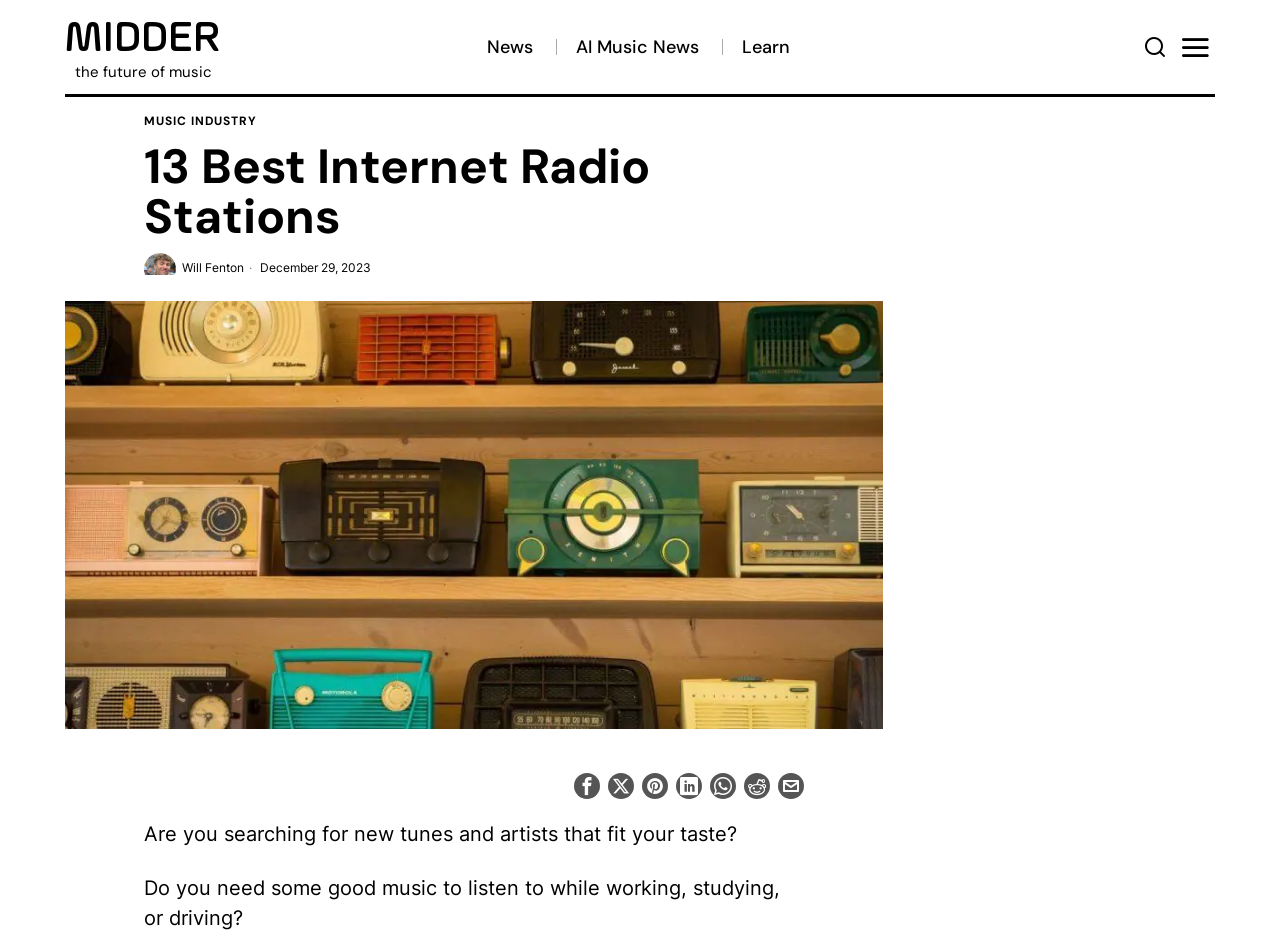Look at the image and write a detailed answer to the question: 
What social media platforms are available for sharing?

I found tooltips for Facebook, Pinterest, Linkedin, Whatsapp, Reddit, and Email, which suggest that these social media platforms are available for sharing the webpage content.